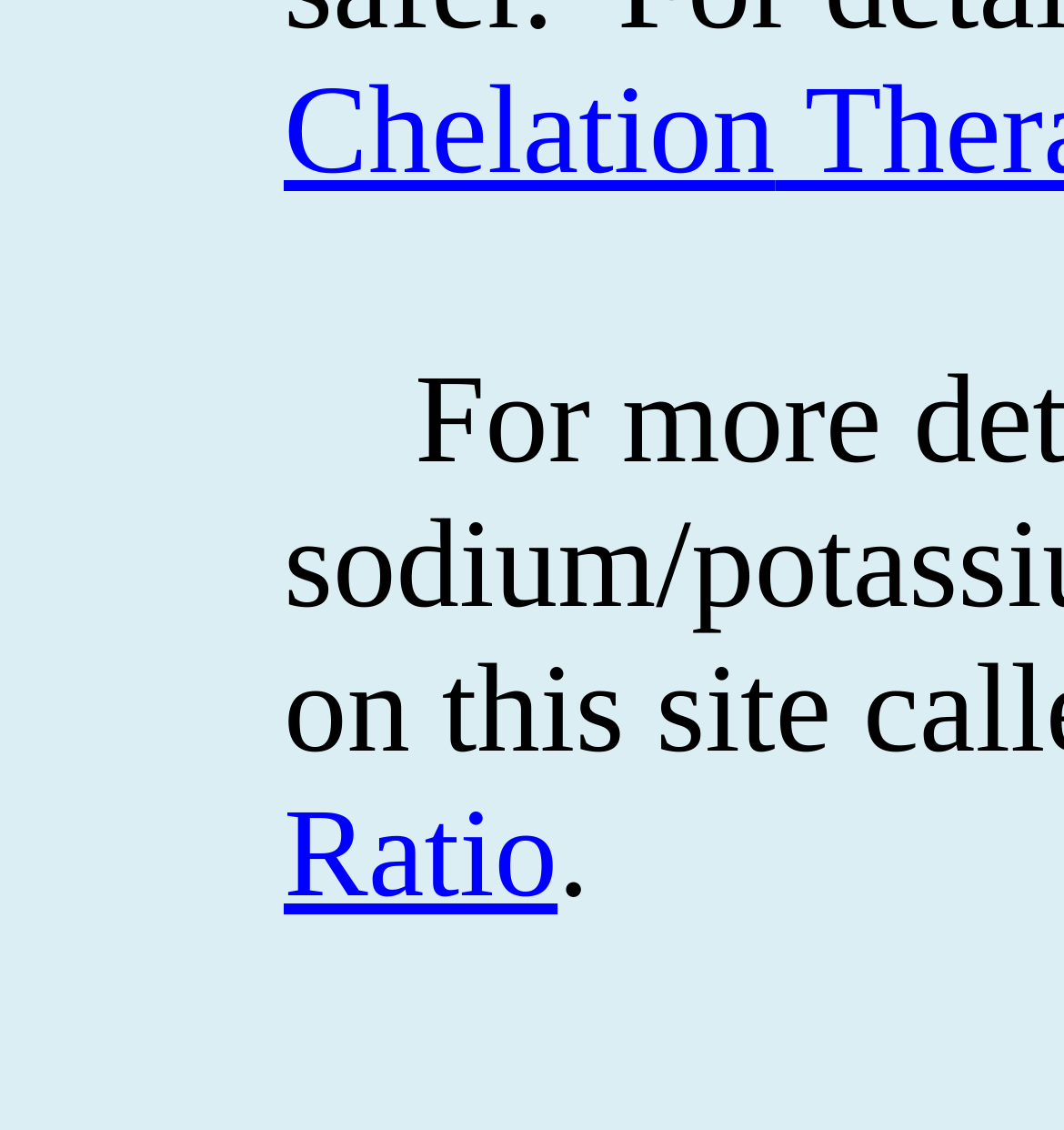Determine the bounding box coordinates (top-left x, top-left y, bottom-right x, bottom-right y) of the UI element described in the following text: April 2023

None